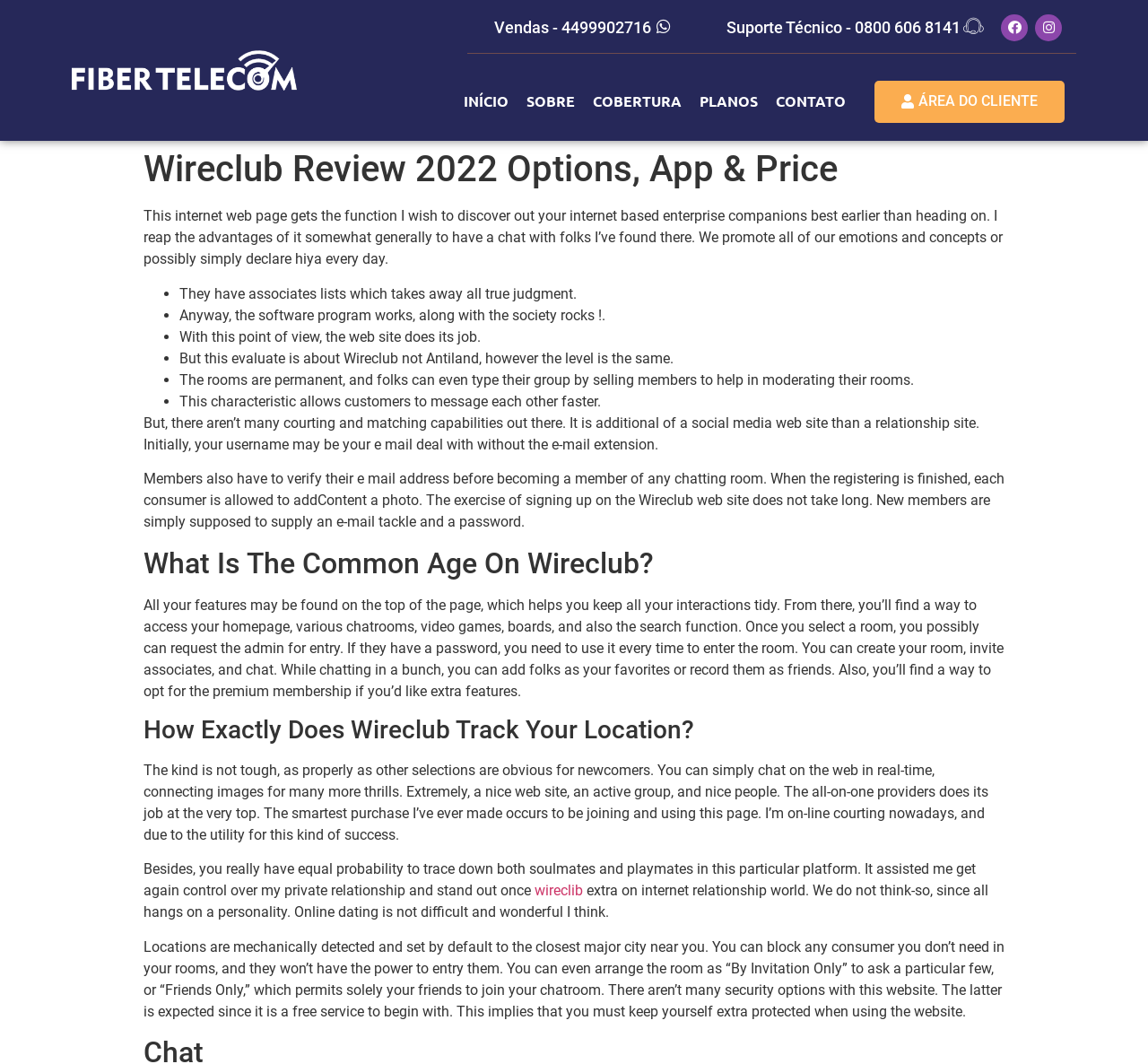What is the purpose of Wireclub?
We need a detailed and meticulous answer to the question.

Based on the webpage content, Wireclub is a social media platform that allows users to chat with each other, create rooms, and invite friends. It's not primarily a dating site, but rather a platform for socializing and connecting with others.